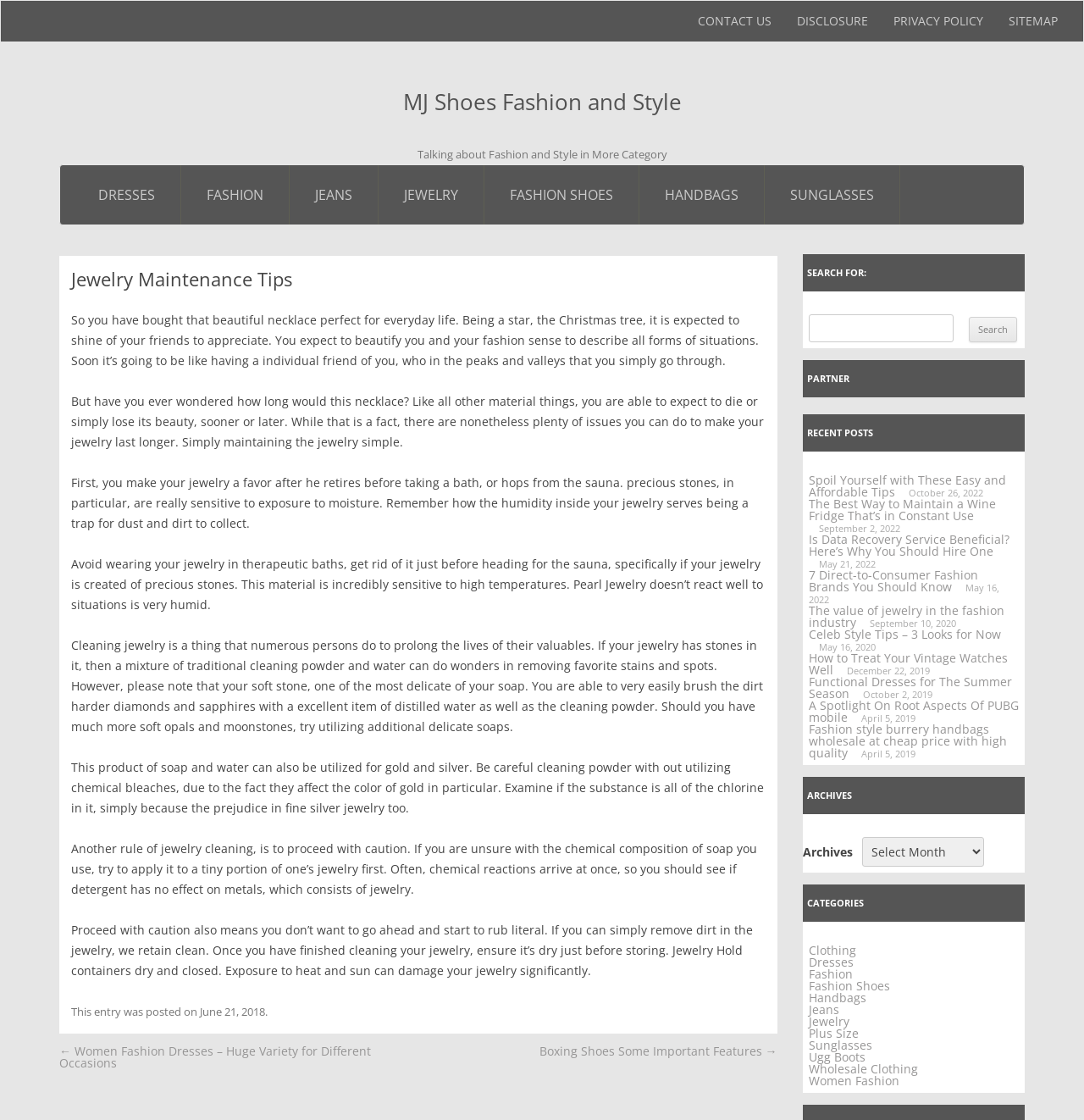Locate the bounding box coordinates of the item that should be clicked to fulfill the instruction: "Click the link to learn about non-absorbent cat litter for urine collection".

None